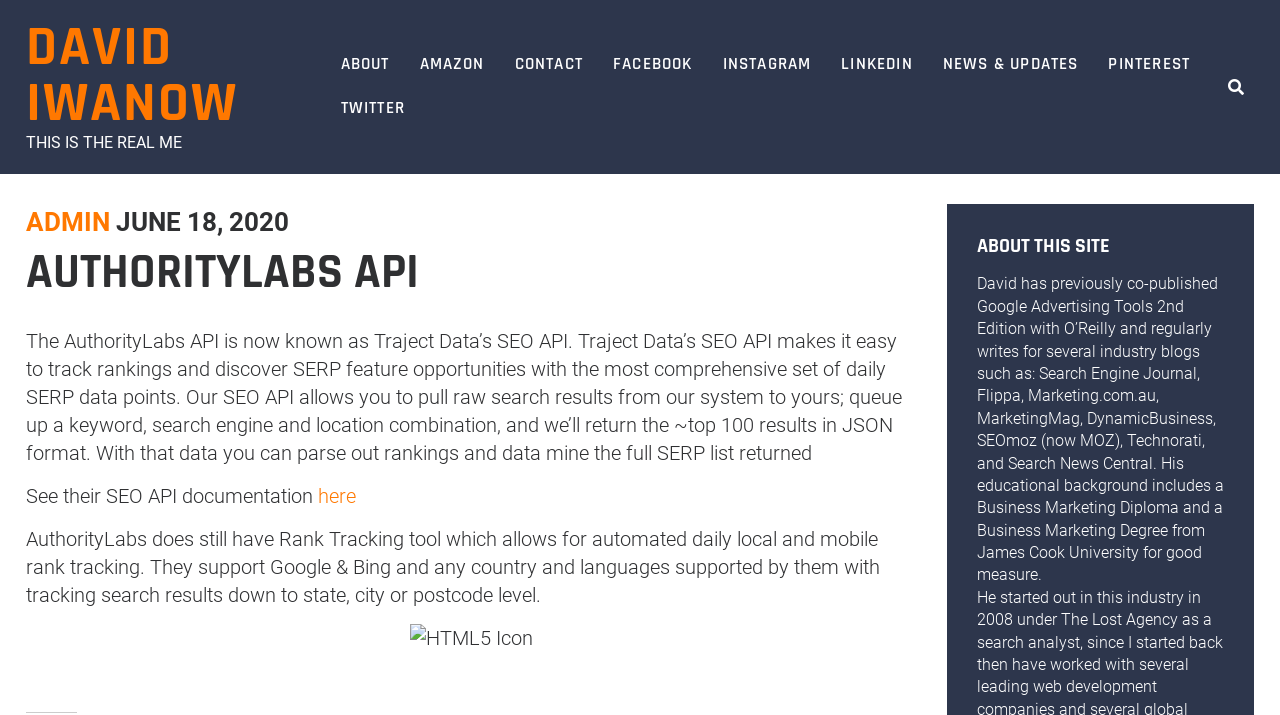Using the information shown in the image, answer the question with as much detail as possible: What is the new name of AuthorityLabs API?

The webpage states that 'The AuthorityLabs API is now known as Traject Data’s SEO API.' This indicates that the AuthorityLabs API has been rebranded as Traject Data’s SEO API.